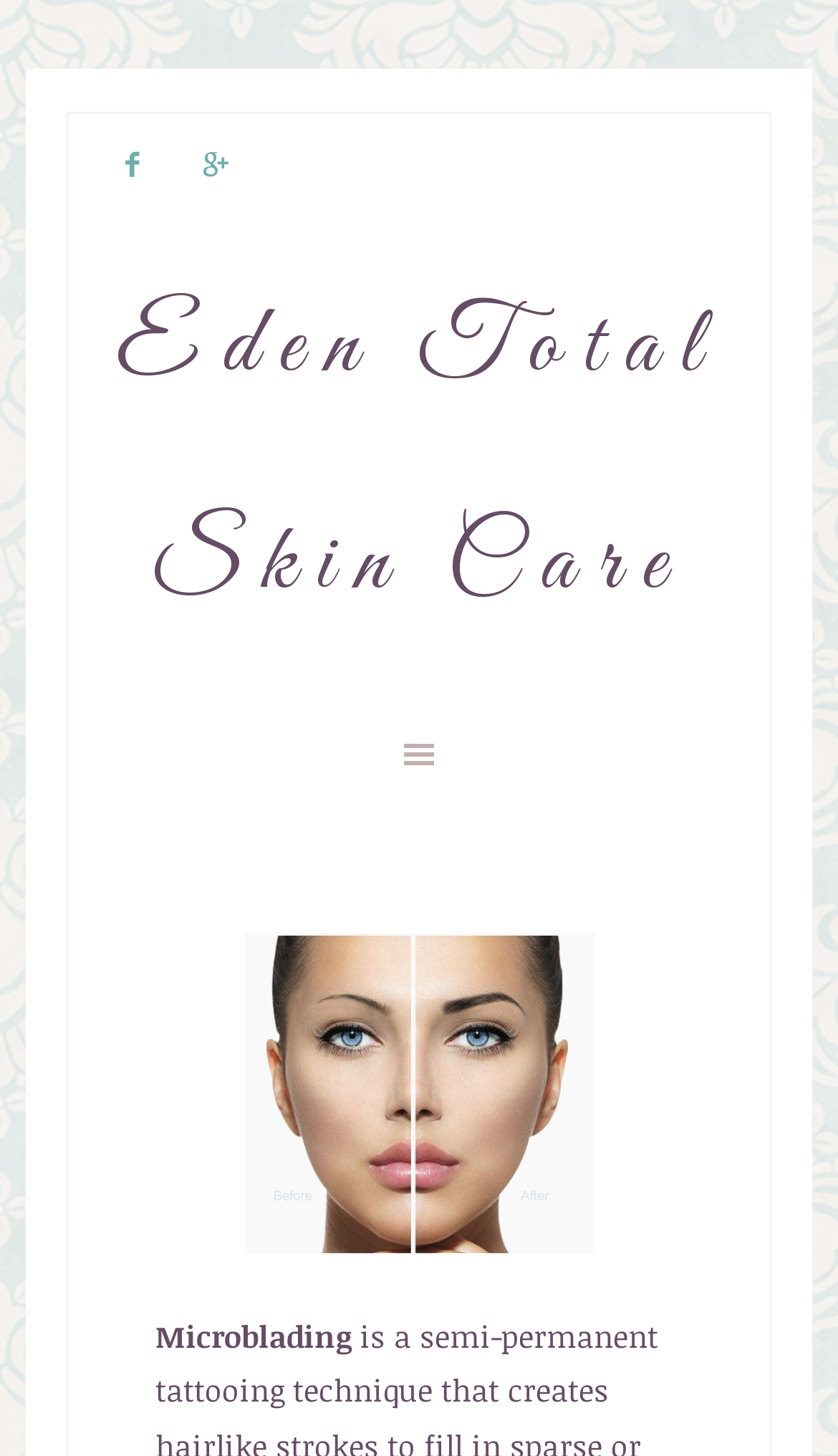Describe all significant elements and features of the webpage.

The webpage is a blog for Eden Total Skin Care, featuring a prominent heading with the brand name at the top center of the page. Below the heading, there are two links with icons, positioned side by side, on the top left corner of the page. 

The main content of the page is divided into sections, with a link to an article about microblading, located at the center of the page. This link is accompanied by an image showing a before-and-after photo of microblading, positioned to the right of the link. Below the link, there is a static text "Microblading" that provides a brief description of the article.